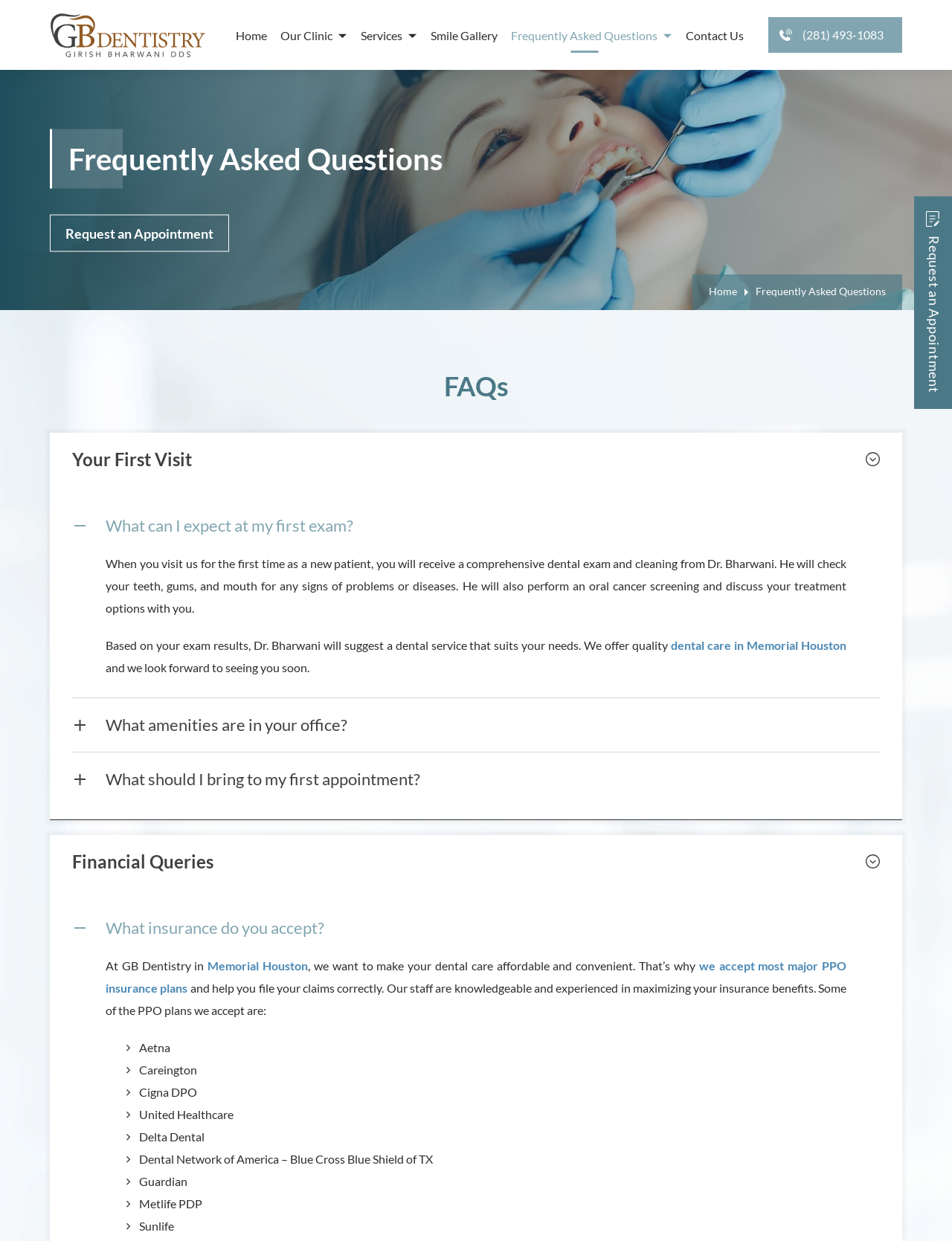Could you provide the bounding box coordinates for the portion of the screen to click to complete this instruction: "Click the 'Home' link"?

[0.248, 0.022, 0.28, 0.035]